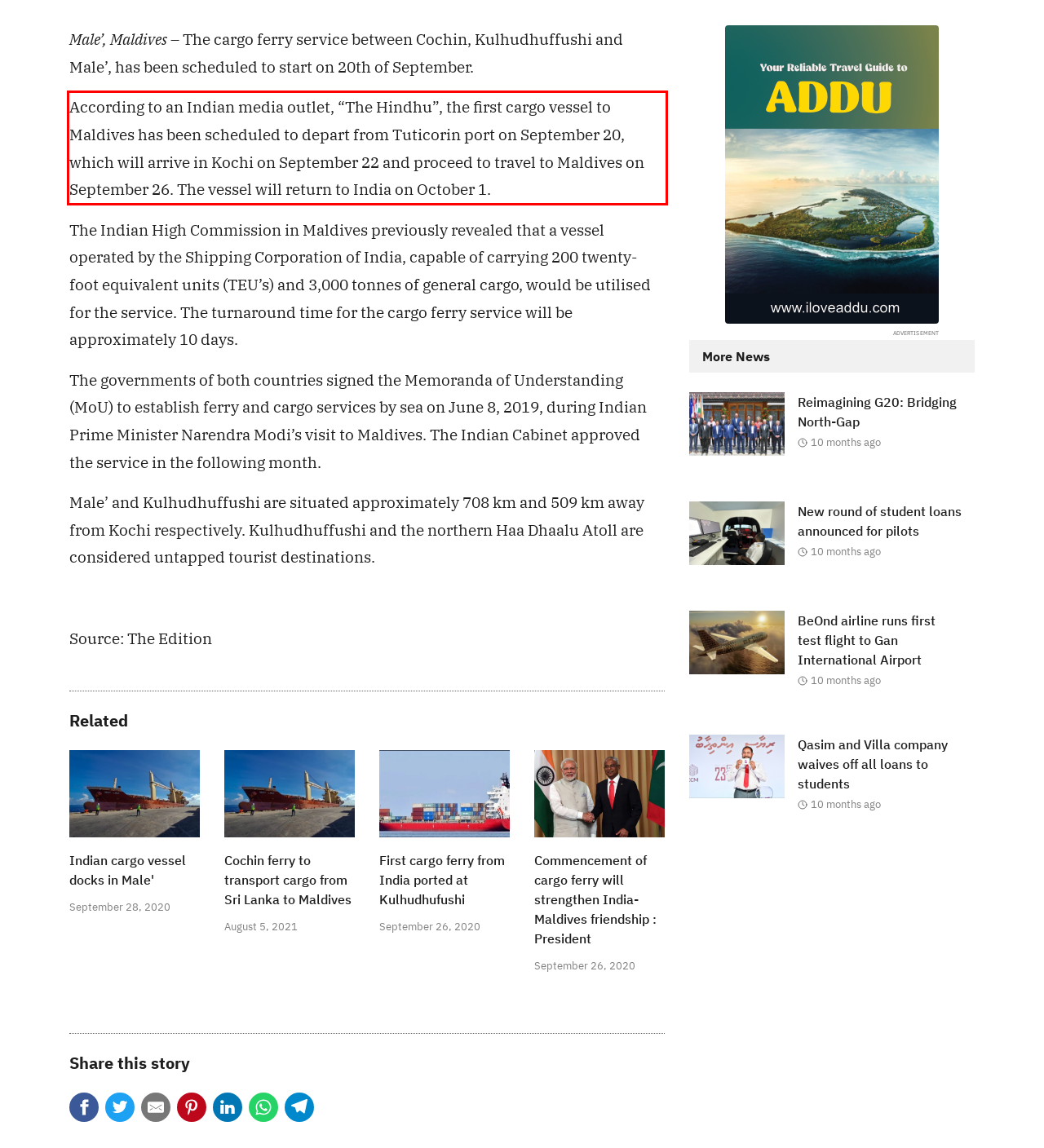Given a screenshot of a webpage with a red bounding box, extract the text content from the UI element inside the red bounding box.

According to an Indian media outlet, “The Hindhu”, the first cargo vessel to Maldives has been scheduled to depart from Tuticorin port on September 20, which will arrive in Kochi on September 22 and proceed to travel to Maldives on September 26. The vessel will return to India on October 1.